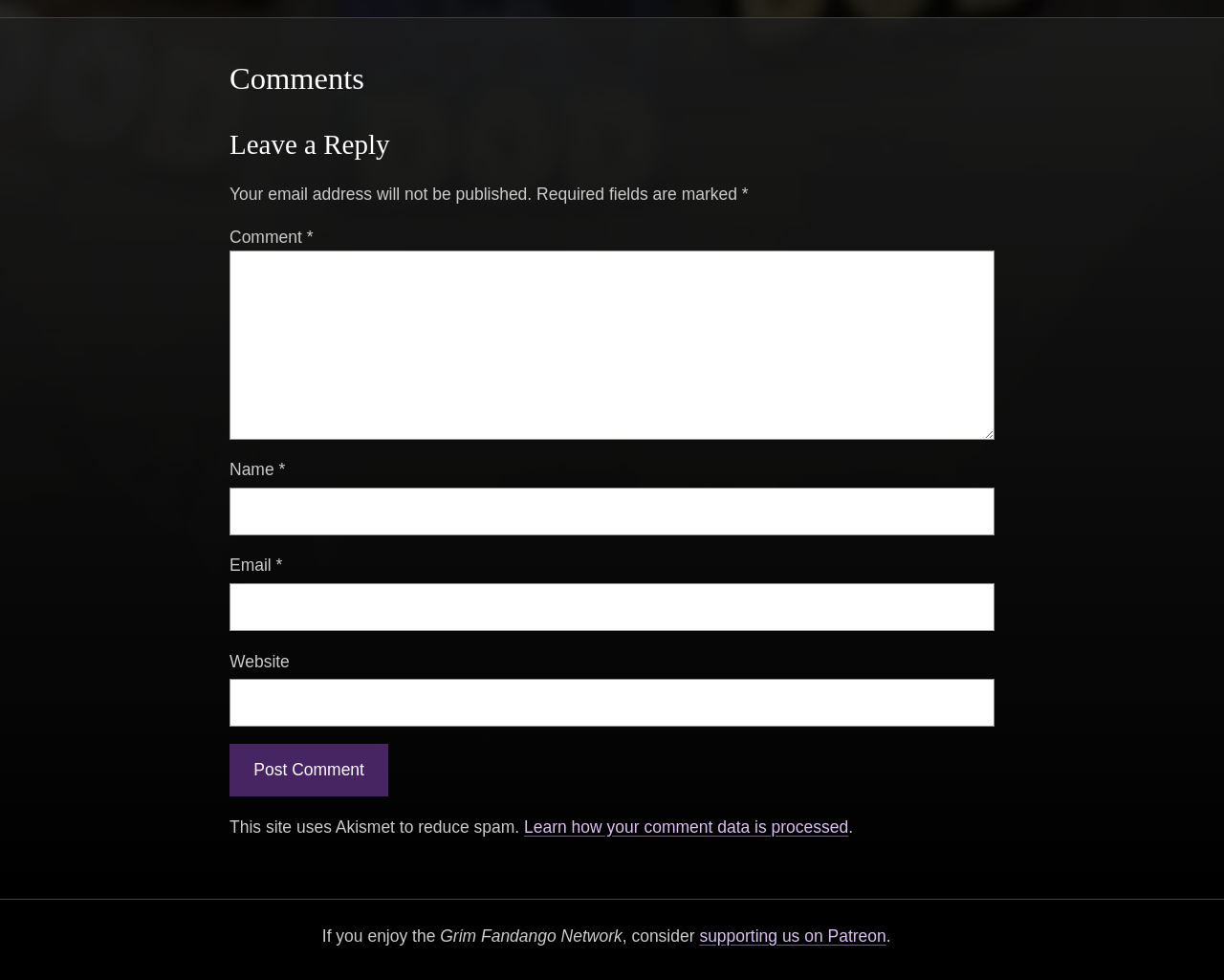Using the given description, provide the bounding box coordinates formatted as (top-left x, top-left y, bottom-right x, bottom-right y), with all values being floating point numbers between 0 and 1. Description: parent_node: Email * aria-describedby="email-notes" name="email"

[0.188, 0.595, 0.812, 0.644]